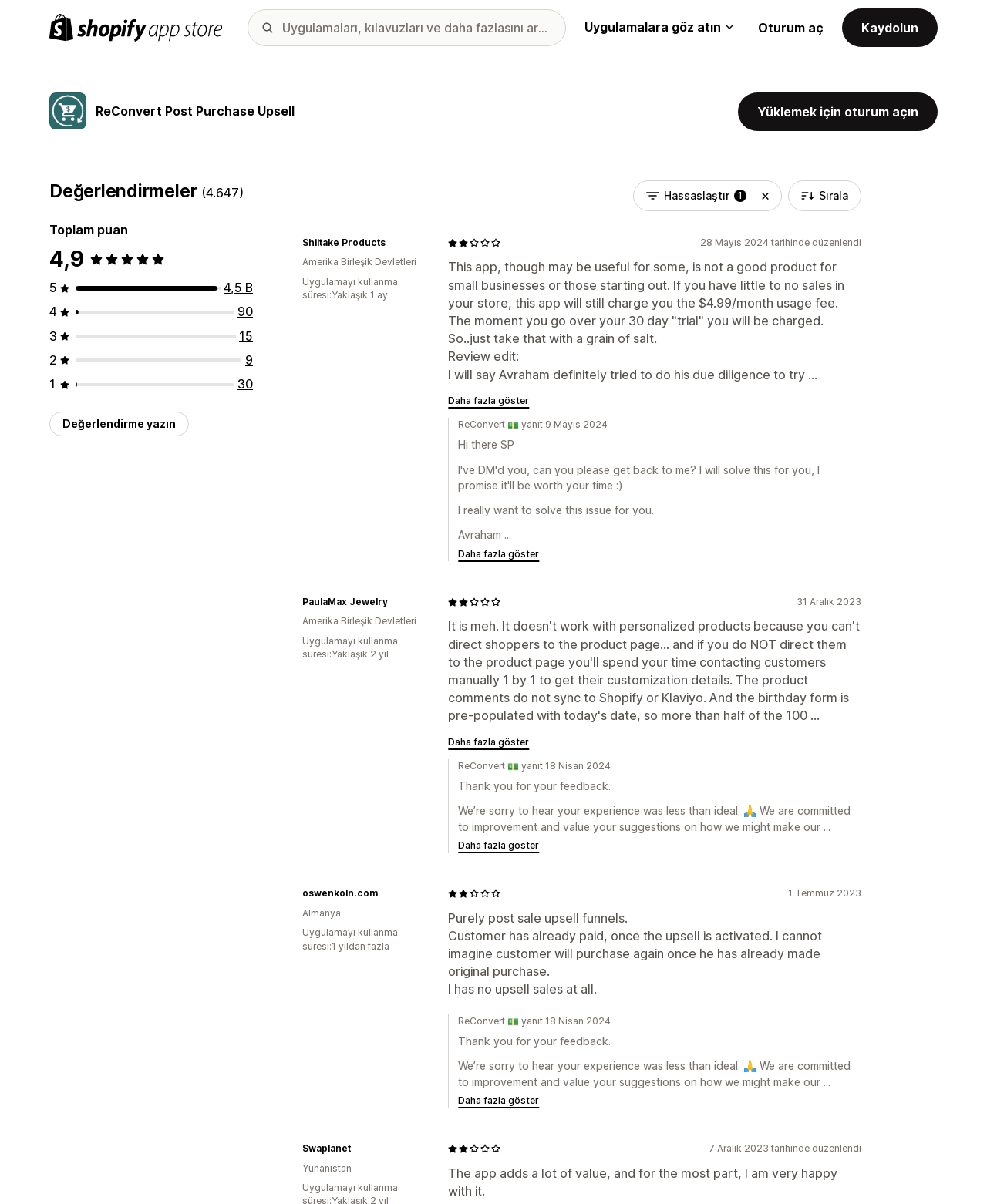Highlight the bounding box coordinates of the element you need to click to perform the following instruction: "Write a review."

[0.05, 0.342, 0.191, 0.362]